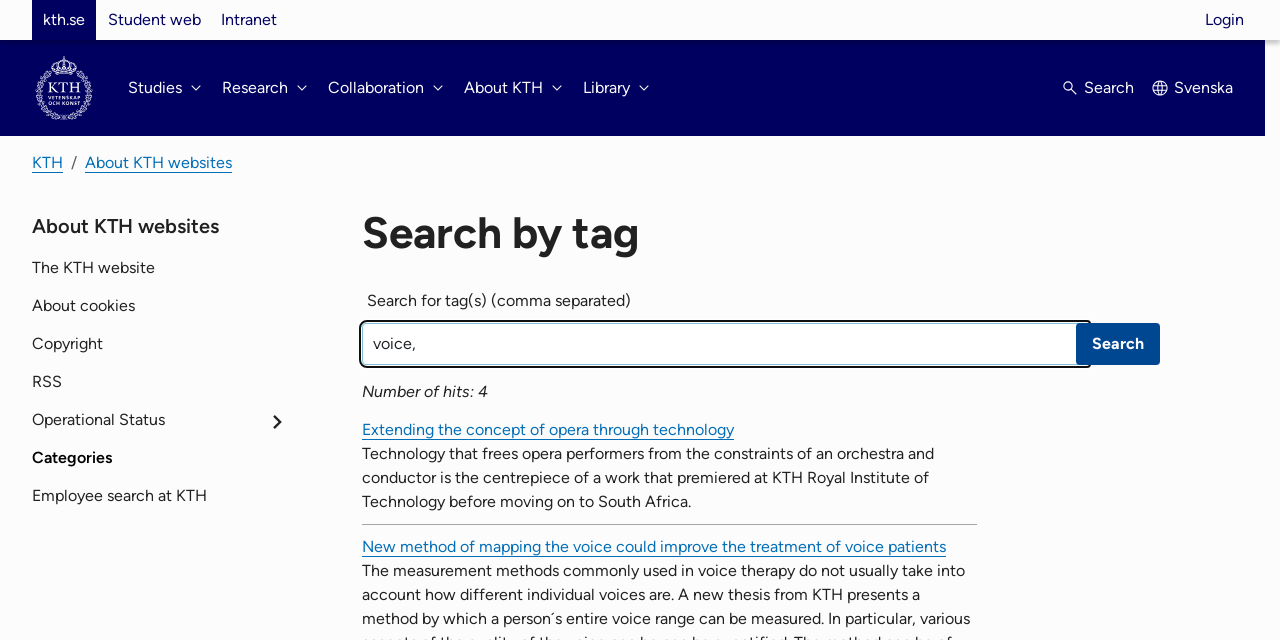With reference to the screenshot, provide a detailed response to the question below:
What is the category of the webpage?

The webpage is categorized under 'About KTH websites', as indicated by the breadcrumb navigation at the top of the page, which shows the current page as a subcategory of 'About KTH websites'.